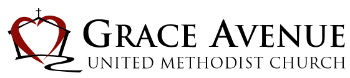Provide a comprehensive description of the image.

The image features the logo of Grace Avenue United Methodist Church, prominently displaying the name in an elegant font. The design incorporates a distinctive heart shape, intertwined with a stylized representation of a church, symbolizing compassion and community. Above the heart, a small cross signifies the church's Christian faith. This logo is an integral element of the church’s identity, serving as a welcoming symbol for those seeking a new church home, especially for families and individuals in the Frisco, TX area. The overall aesthetic combines warmth and inclusivity, reflecting the church's mission to foster a supportive and loving community.